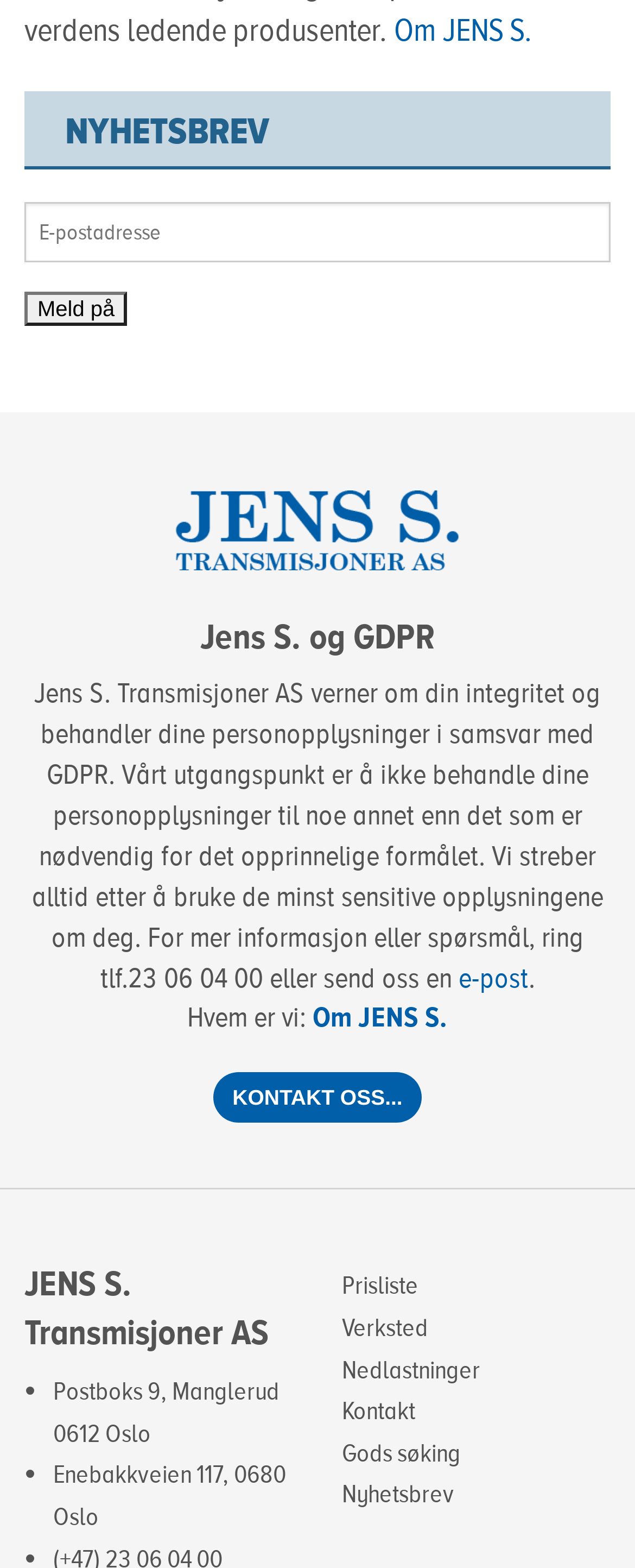Predict the bounding box coordinates of the area that should be clicked to accomplish the following instruction: "View price list". The bounding box coordinates should consist of four float numbers between 0 and 1, i.e., [left, top, right, bottom].

[0.538, 0.81, 0.659, 0.831]